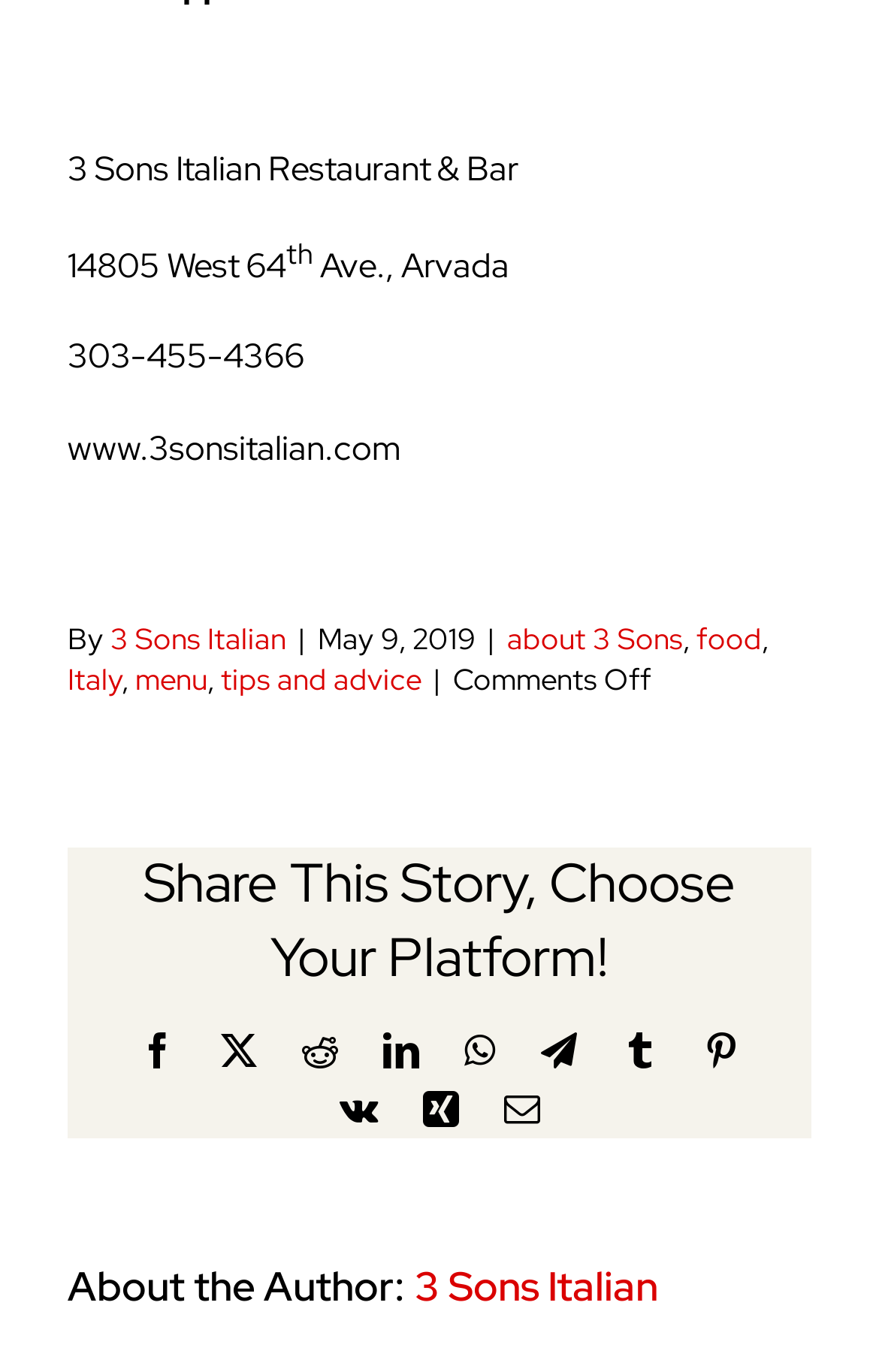Please find the bounding box coordinates of the element that you should click to achieve the following instruction: "Read about 3 Sons Italian". The coordinates should be presented as four float numbers between 0 and 1: [left, top, right, bottom].

[0.126, 0.452, 0.326, 0.48]